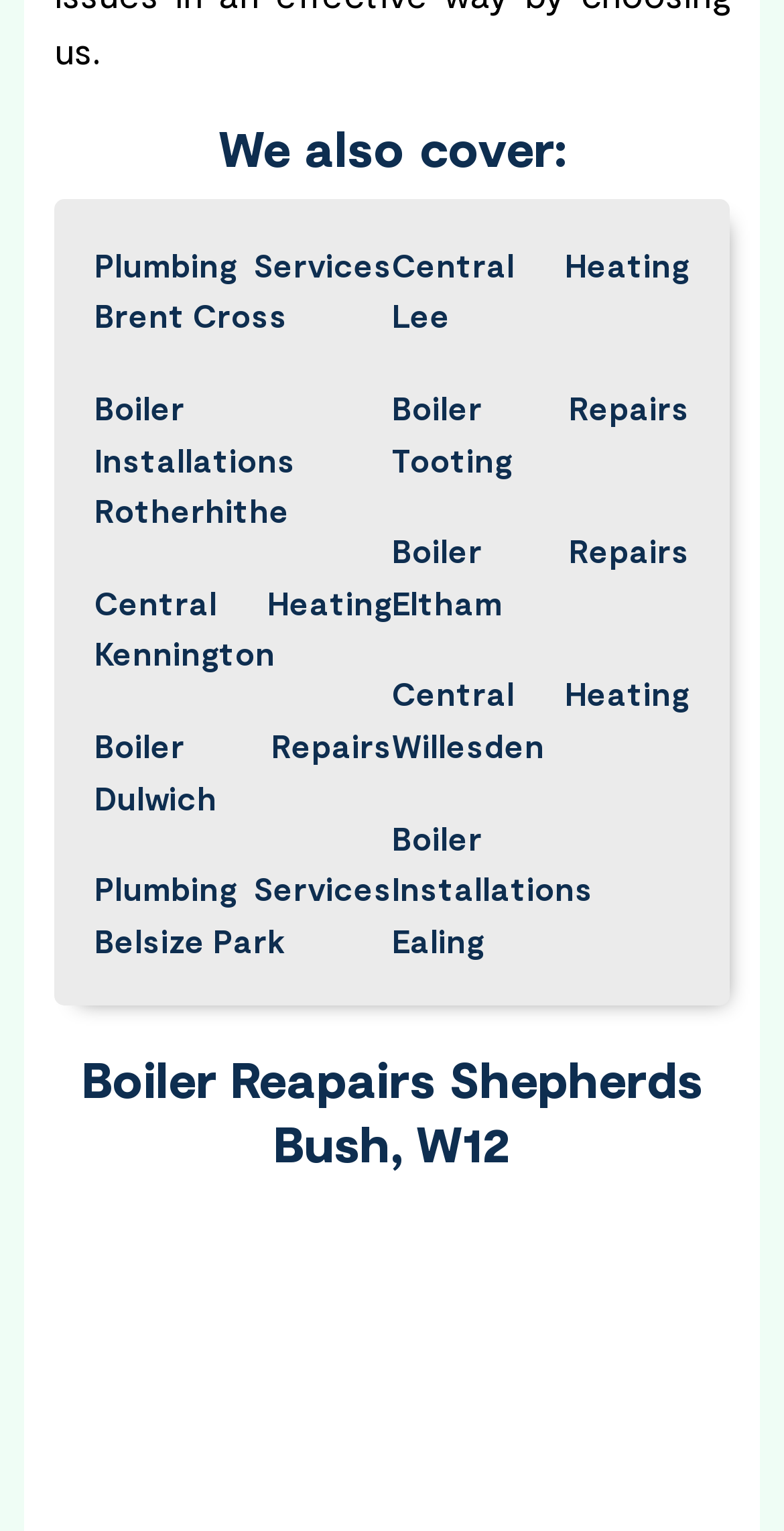Based on the element description "Central Heating Lee", predict the bounding box coordinates of the UI element.

[0.5, 0.156, 0.879, 0.223]